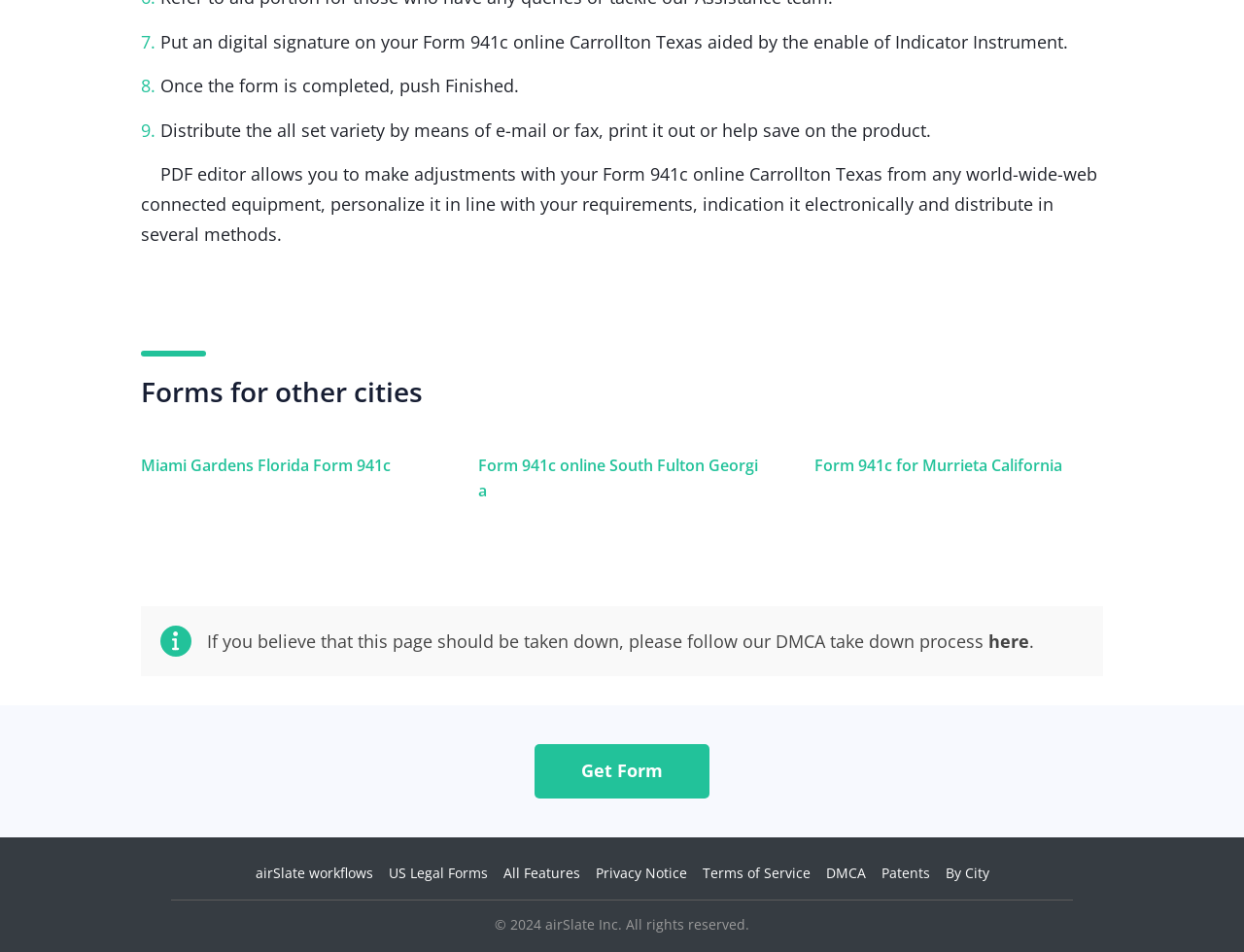Please specify the bounding box coordinates of the clickable region to carry out the following instruction: "Learn about airSlate workflows". The coordinates should be four float numbers between 0 and 1, in the format [left, top, right, bottom].

[0.205, 0.907, 0.3, 0.926]